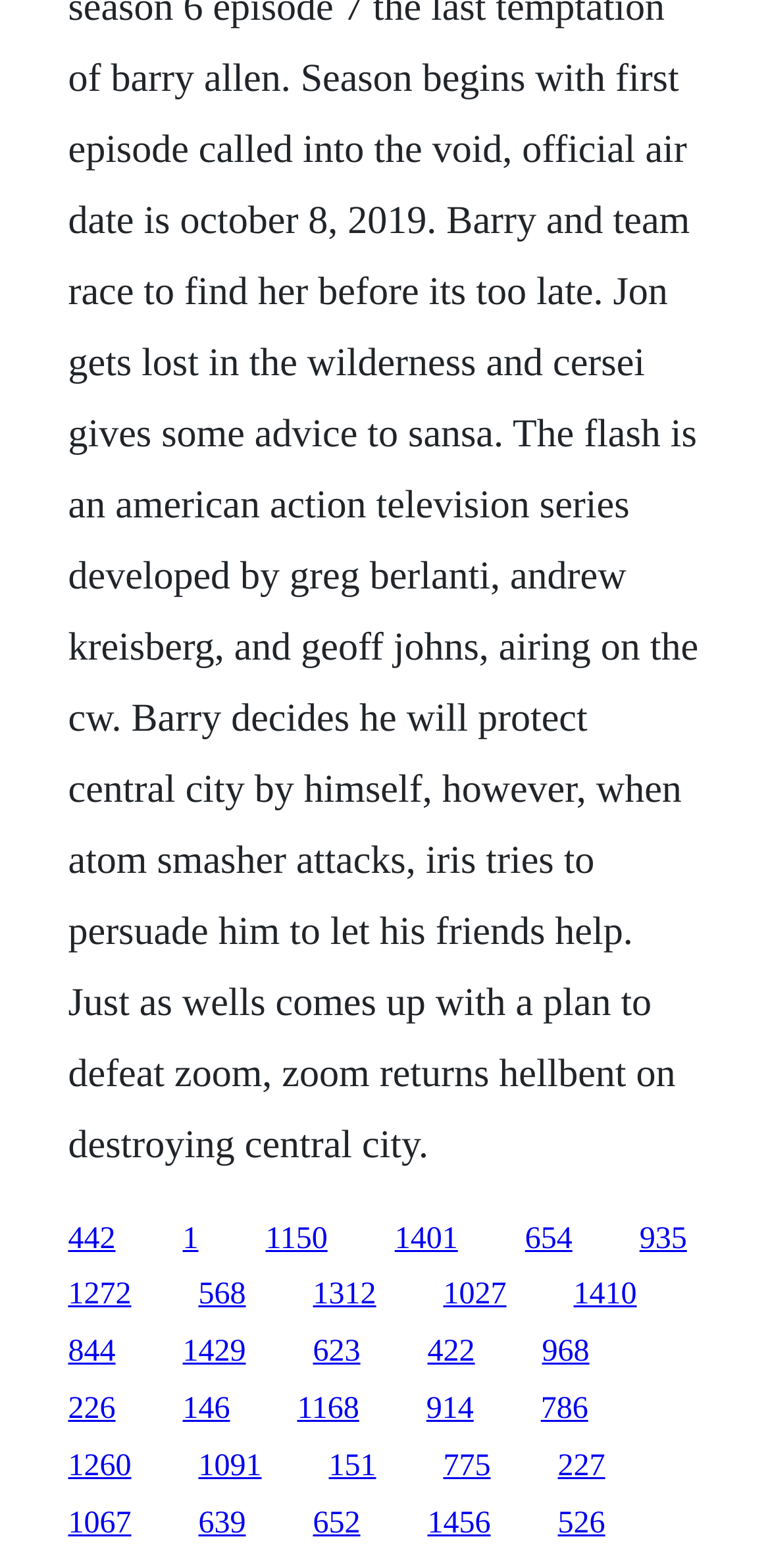How many links are in the second row?
Kindly offer a comprehensive and detailed response to the question.

I analyzed the y1 and y2 coordinates of the links and found that 6 links have similar y1 and y2 values, indicating that they are in the same row, which is the second row.